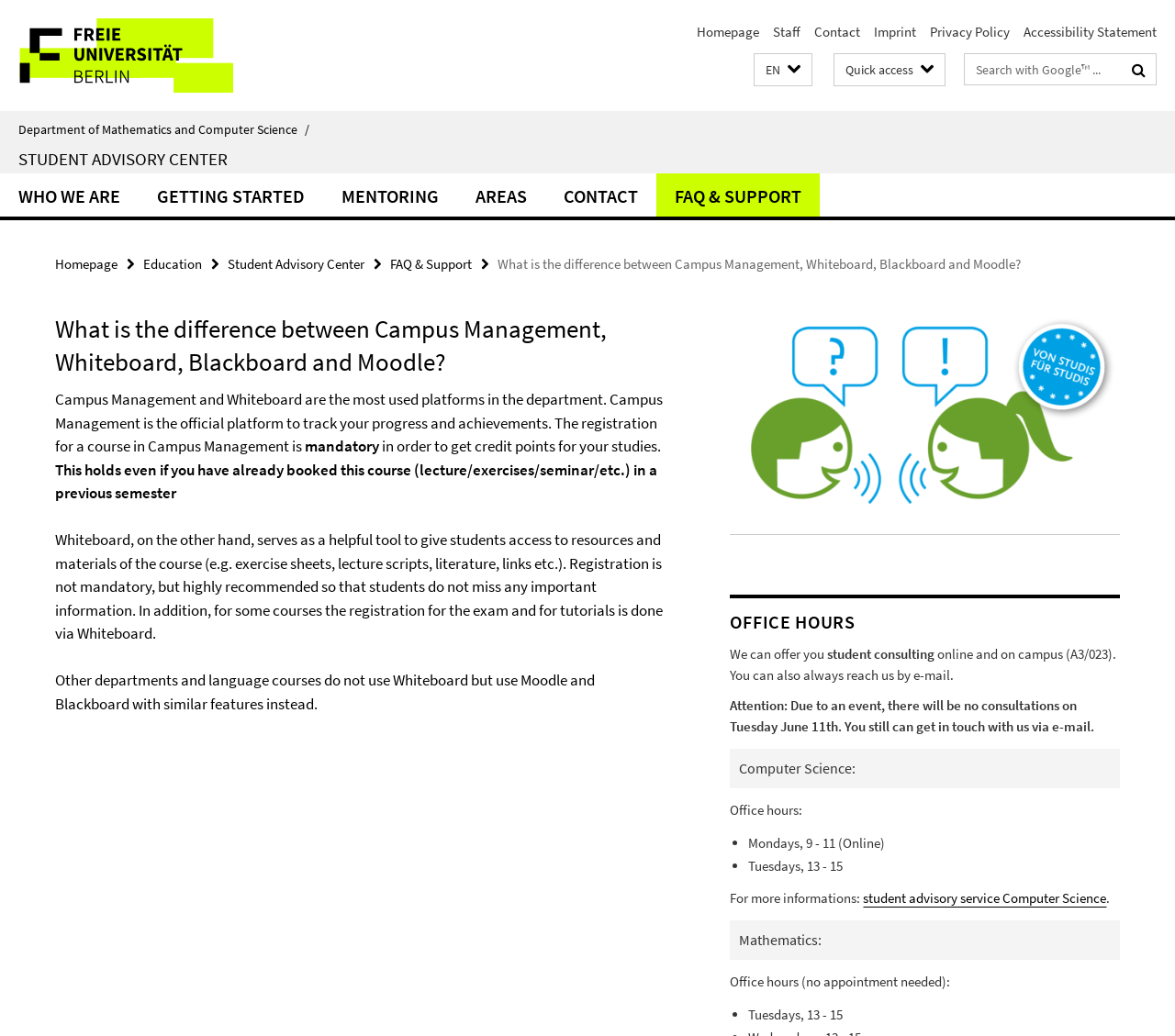Please locate the bounding box coordinates of the element's region that needs to be clicked to follow the instruction: "Go to the Department of Mathematics and Computer Science homepage". The bounding box coordinates should be provided as four float numbers between 0 and 1, i.e., [left, top, right, bottom].

[0.016, 0.119, 0.27, 0.131]